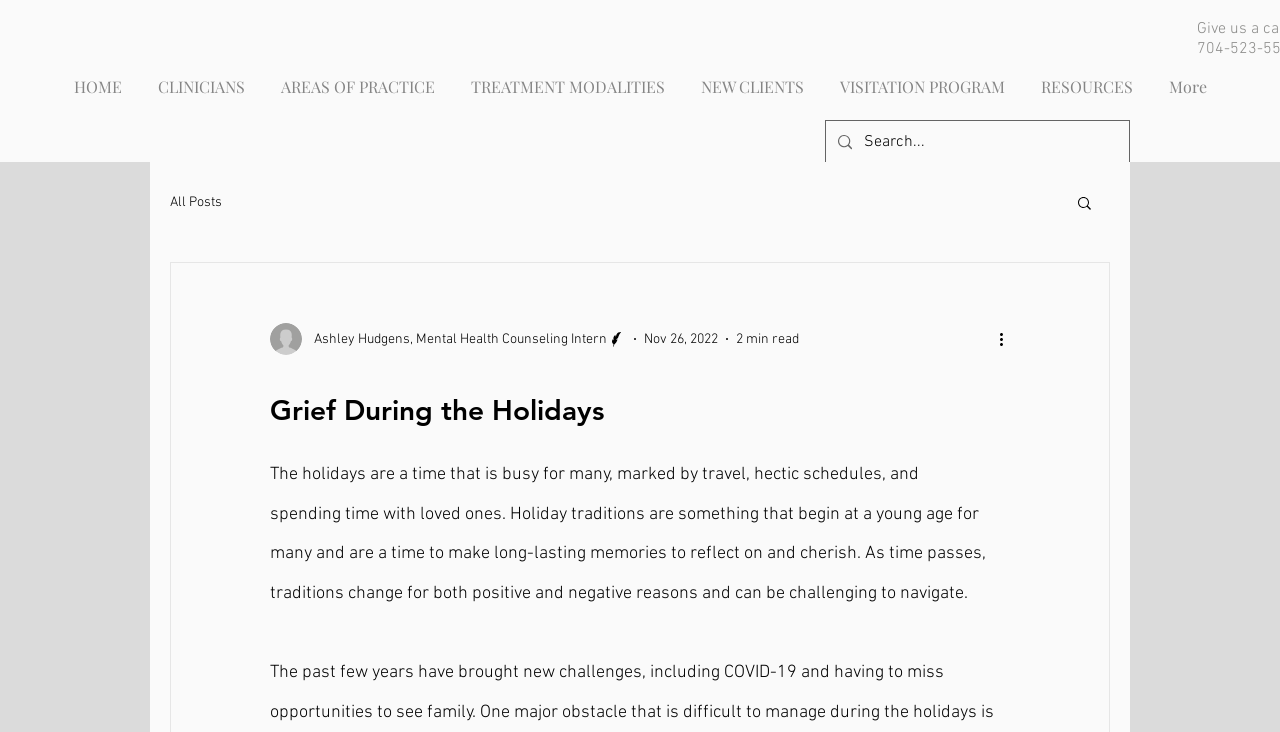Based on the image, provide a detailed response to the question:
What is the estimated time to read this article?

I found the estimated time to read the article by looking at the section that provides metadata about the article, which is located below the title of the article. The section includes the text '2 min read'.